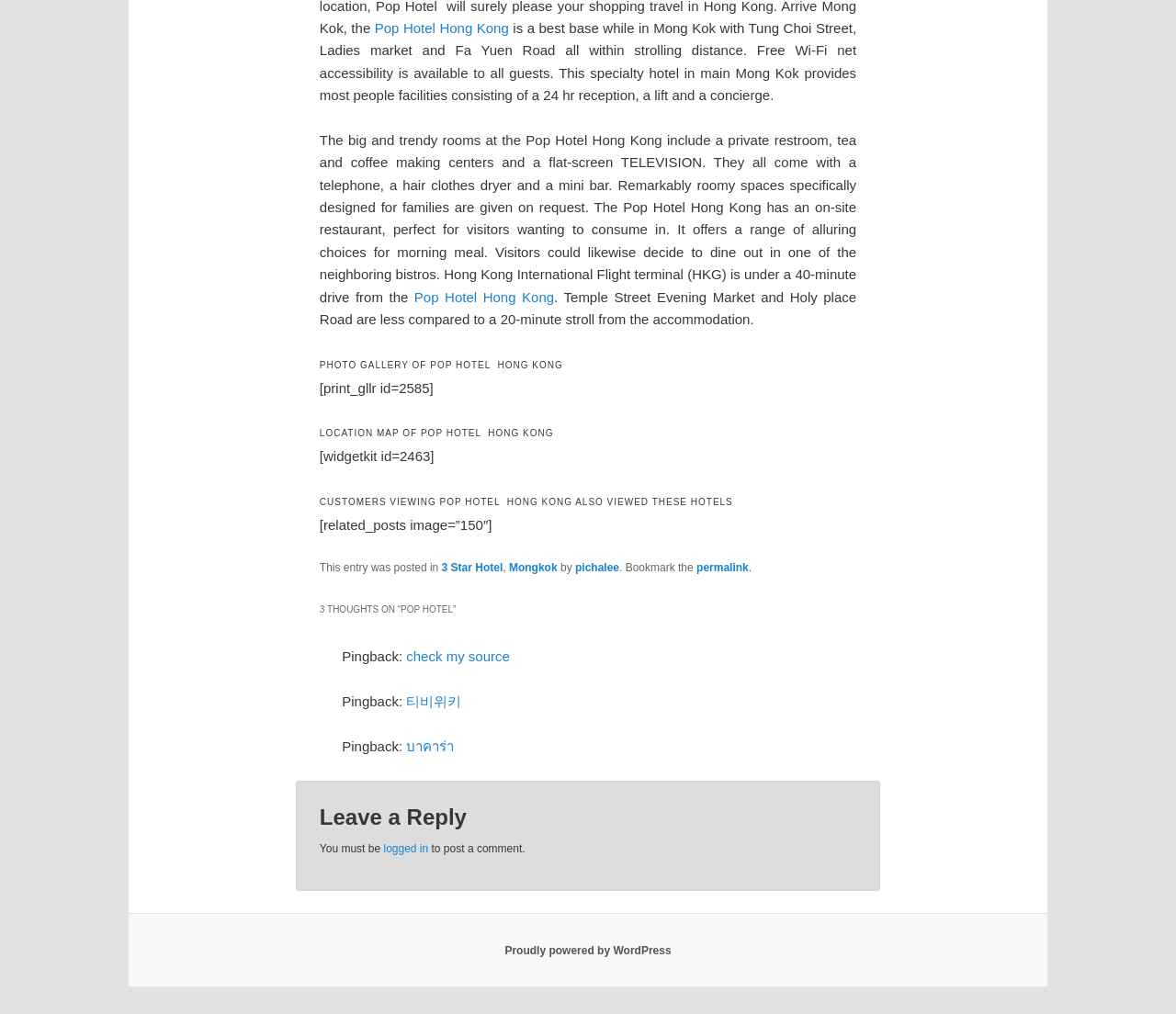Can you find the bounding box coordinates of the area I should click to execute the following instruction: "view the photo gallery of Pop Hotel Hong Kong"?

[0.272, 0.348, 0.728, 0.372]